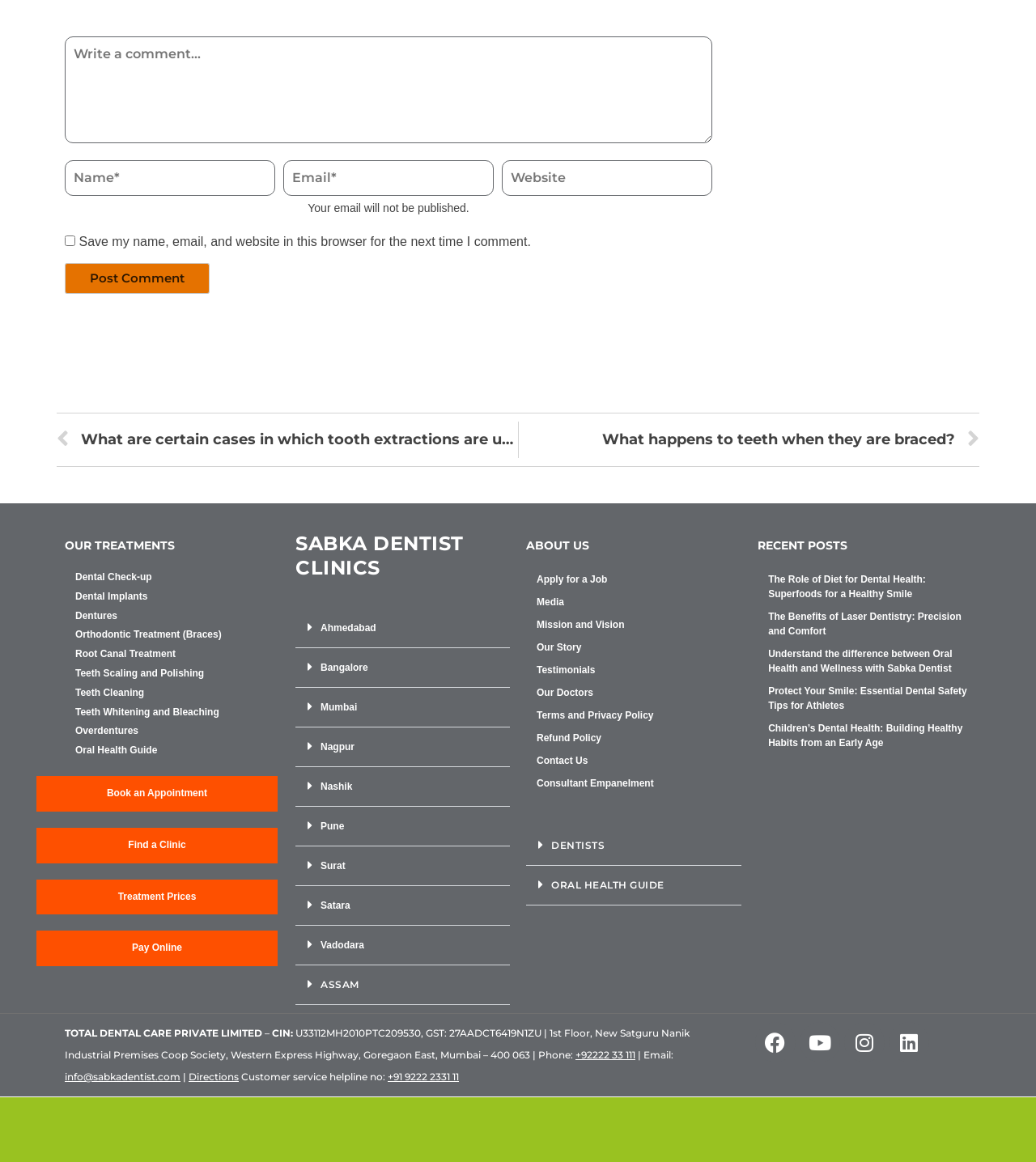Respond to the question below with a concise word or phrase:
What is the purpose of the 'Save my name, email, and website in this browser for the next time I comment.' checkbox?

To save comment information